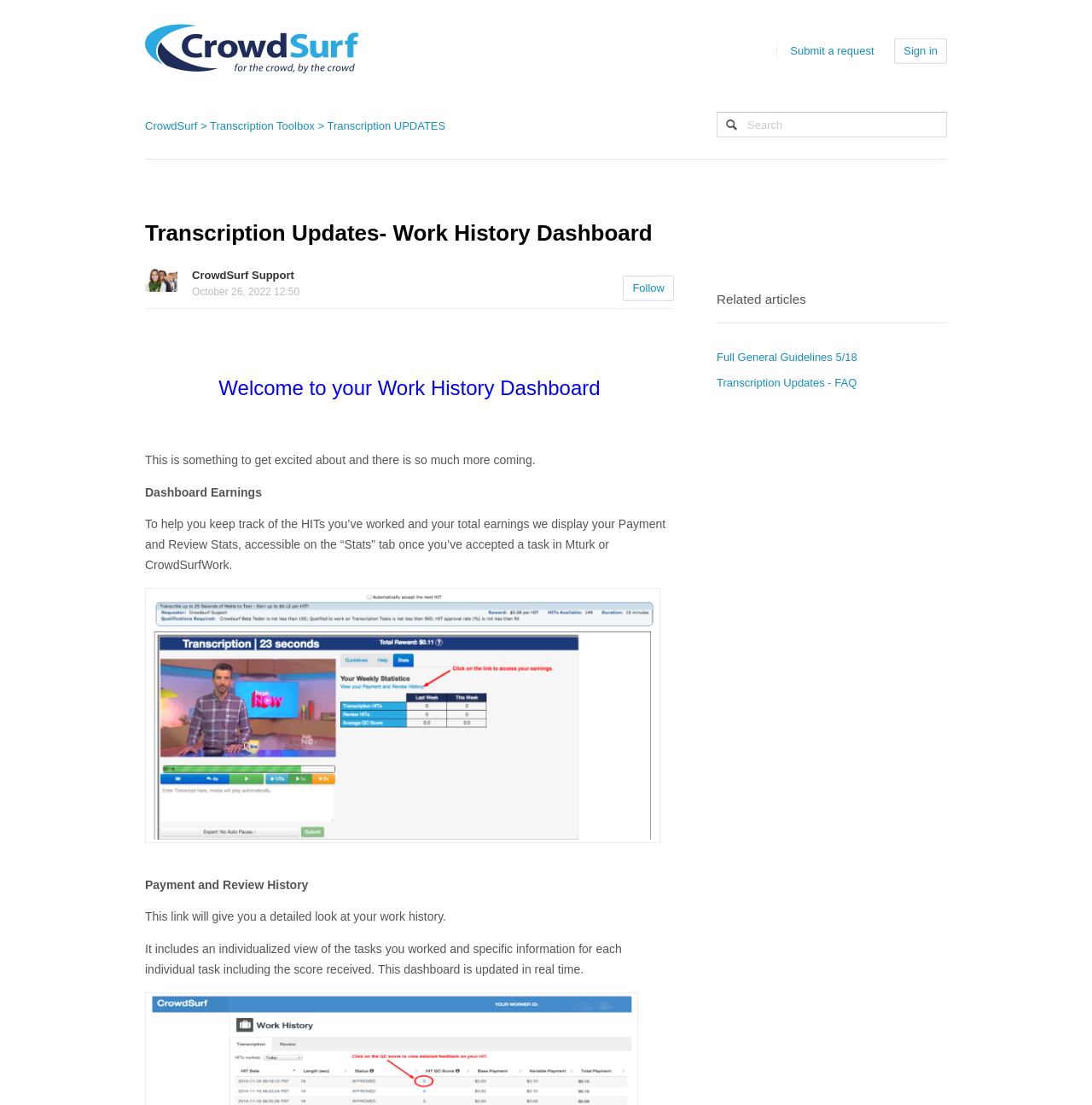Locate the bounding box coordinates of the clickable part needed for the task: "Search for something".

[0.656, 0.101, 0.867, 0.124]